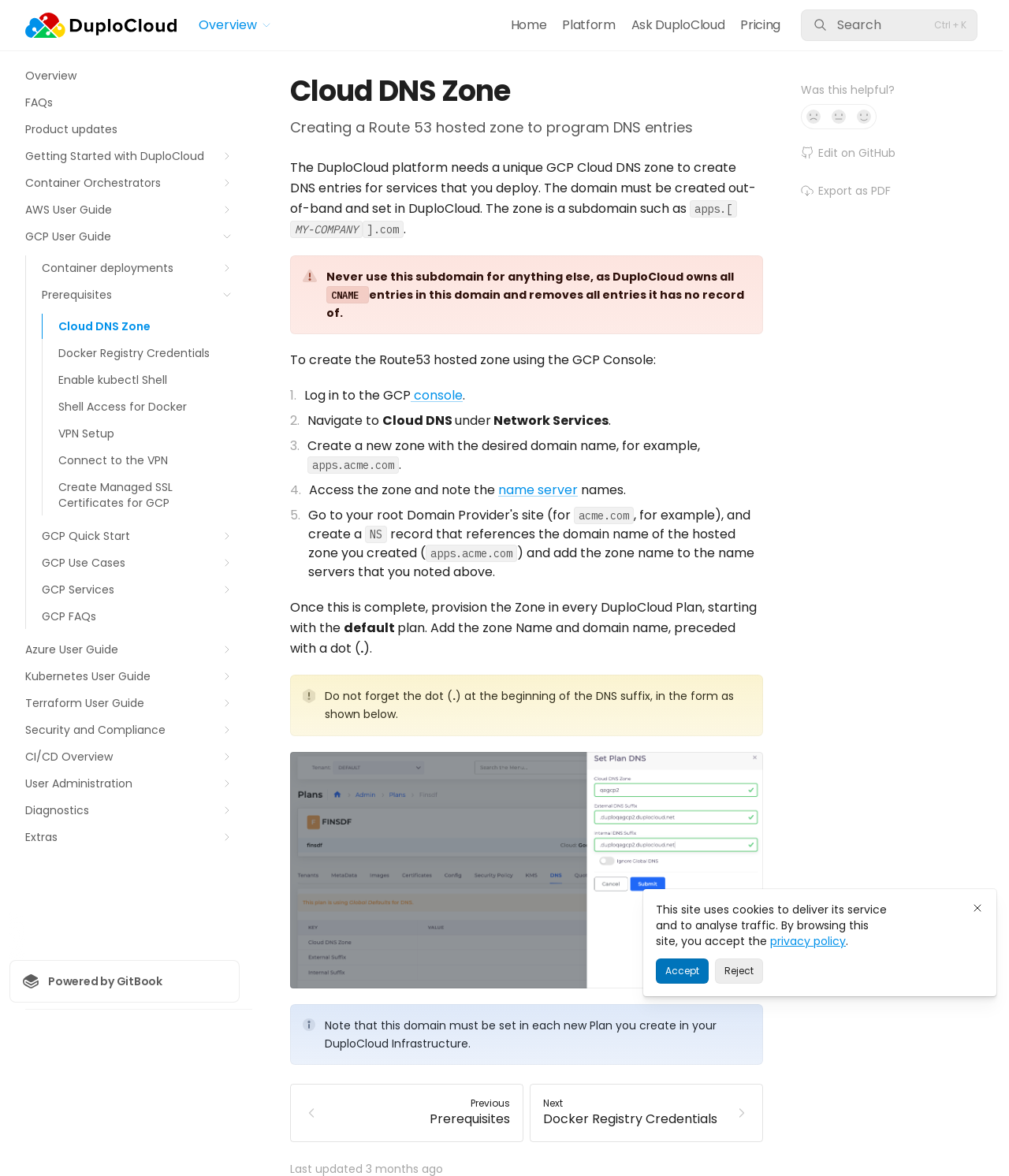Locate the bounding box coordinates of the clickable region to complete the following instruction: "Search for something."

[0.794, 0.008, 0.969, 0.035]